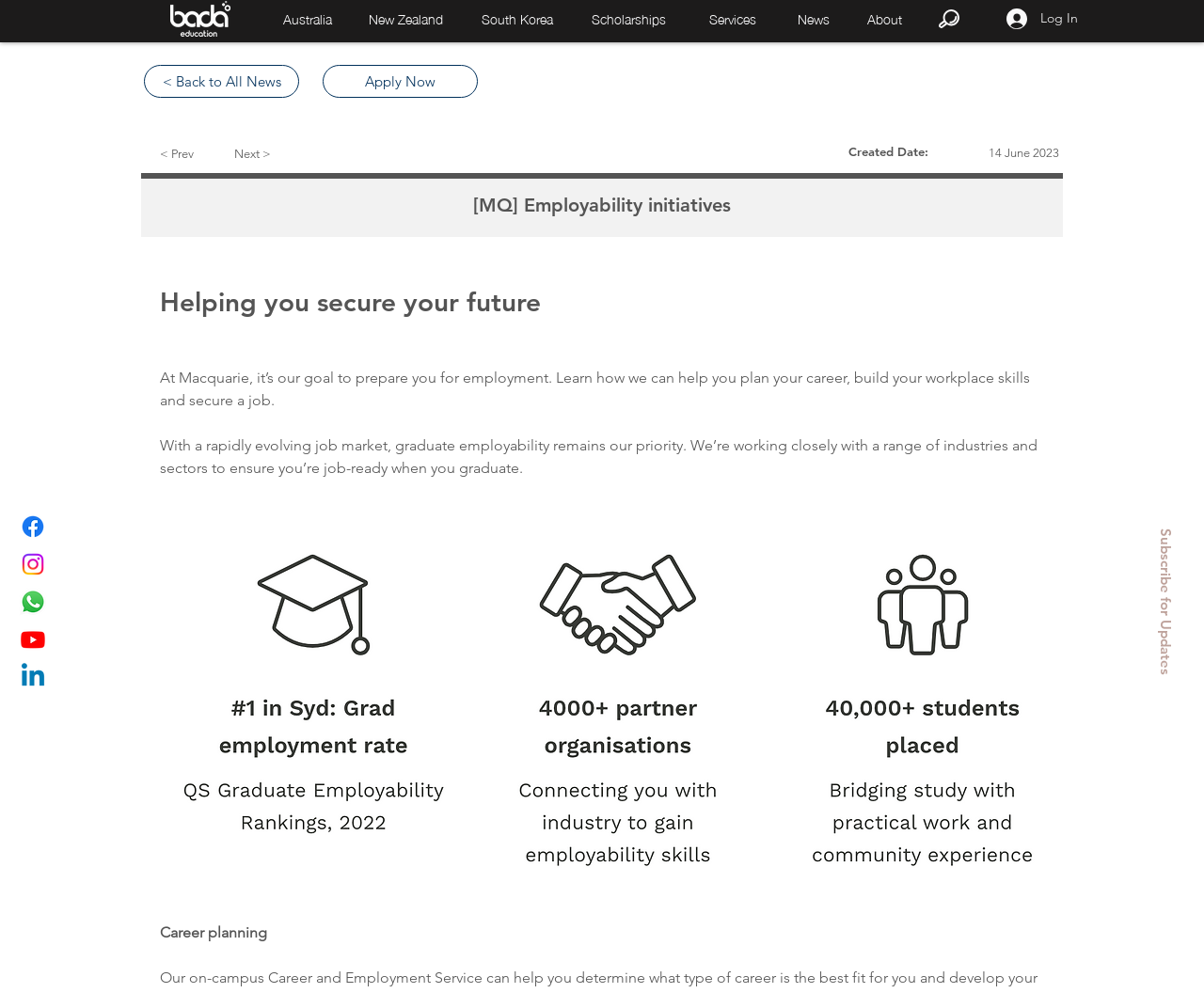Please provide the main heading of the webpage content.

BOUTIQUE
LAW FIRM